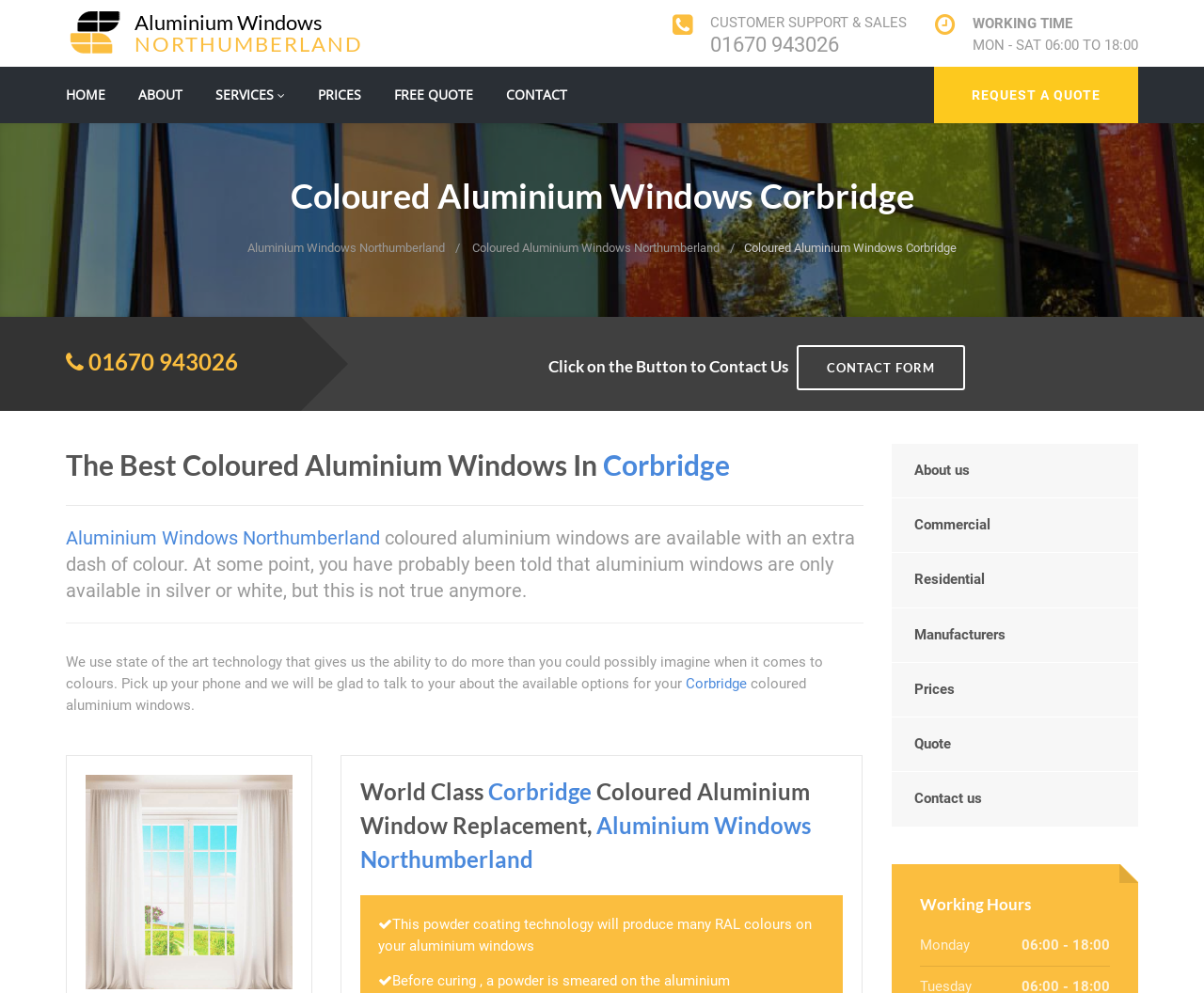What technology is used to produce RAL colours on aluminium windows?
Provide a fully detailed and comprehensive answer to the question.

I found the answer by reading the content of the webpage, which says 'This powder coating technology will produce many RAL colours on your aluminium windows'.